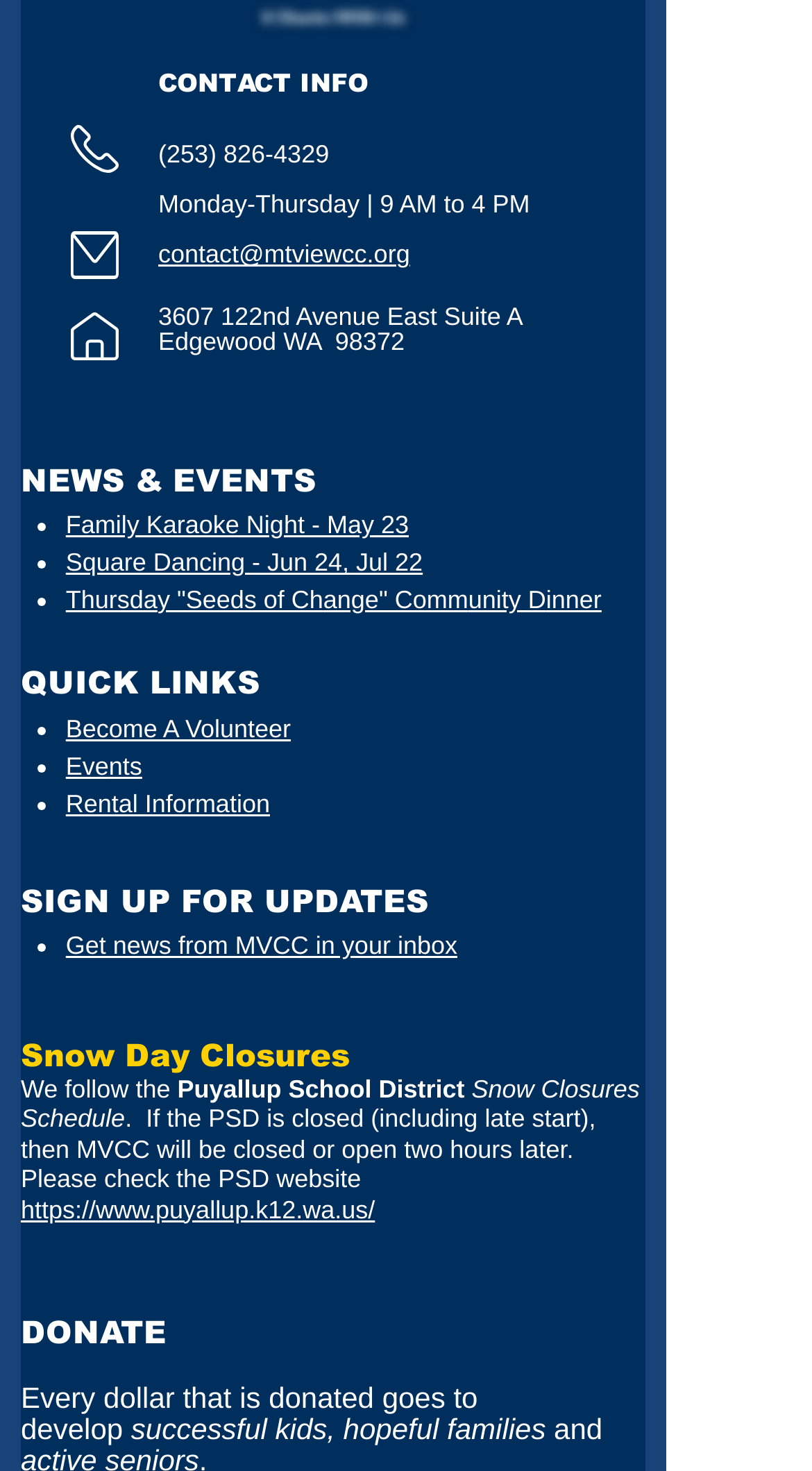Determine the bounding box coordinates of the UI element described below. Use the format (top-left x, top-left y, bottom-right x, bottom-right y) with floating point numbers between 0 and 1: title="Samsung Galaxy S8"

None